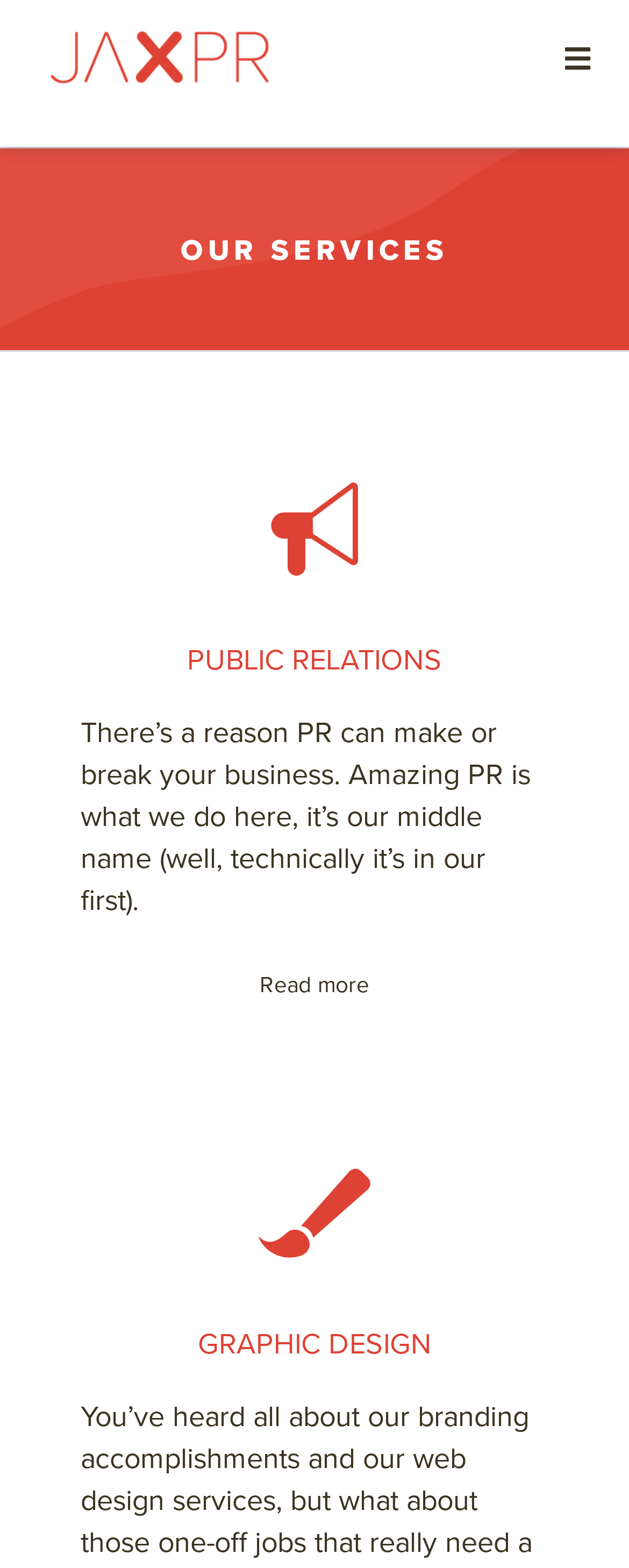Examine the image and give a thorough answer to the following question:
How many services are listed on the webpage?

The services are listed below the navigation menu. There are three headings: 'PUBLIC RELATIONS', 'GRAPHIC DESIGN', and no third heading is visible on the current webpage. However, the navigation menu has an item 'OUR SERVICES' which might lead to more services, but based on the current webpage, there are only three services listed.